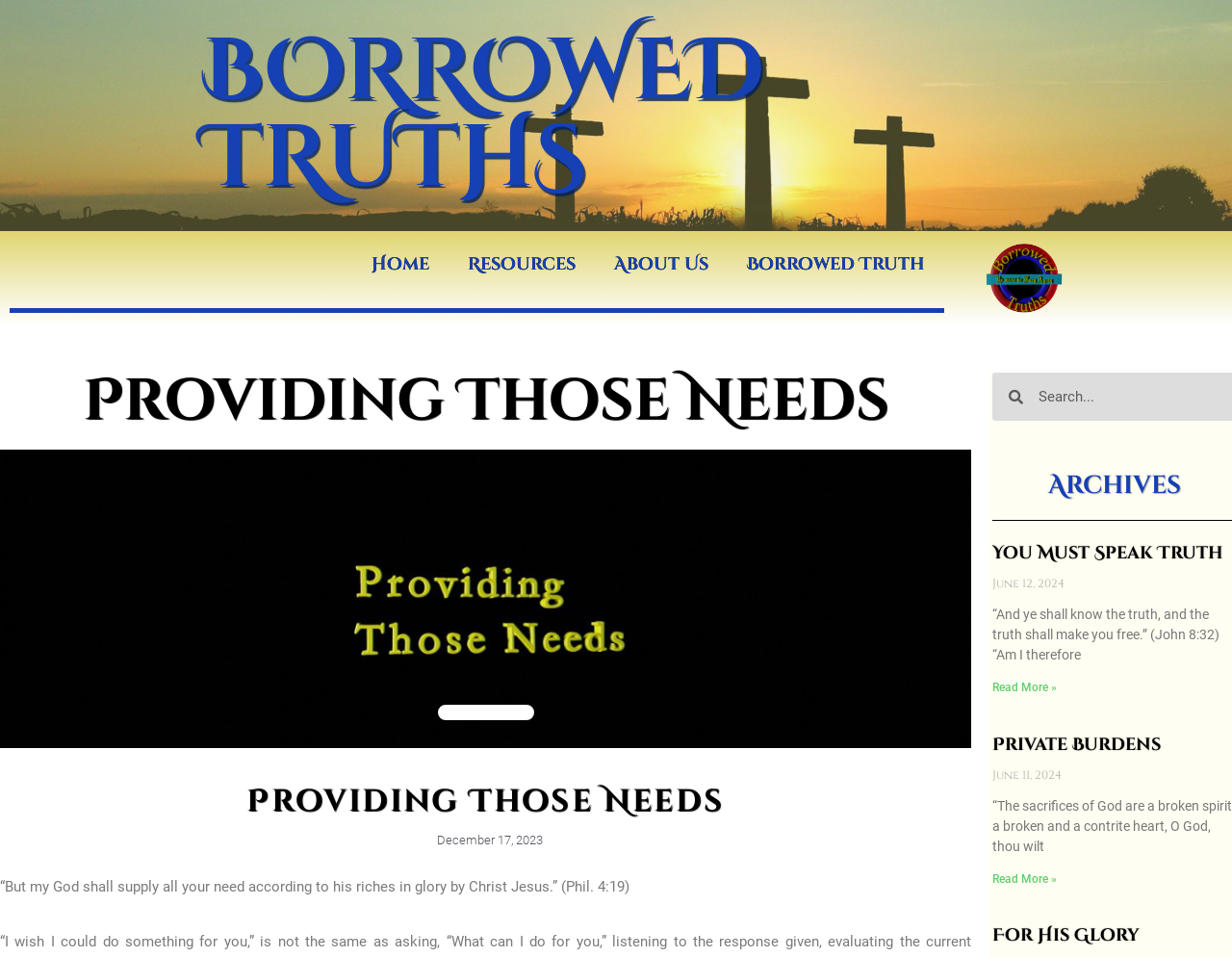Consider the image and give a detailed and elaborate answer to the question: 
What is the quote mentioned on the page?

The quote can be found in the StaticText element with ID 183, which contains the text '“But my God shall supply all your need according to his riches in glory by Christ Jesus.” (Phil. 4:19)'. This quote is a biblical verse from Philippians 4:19.